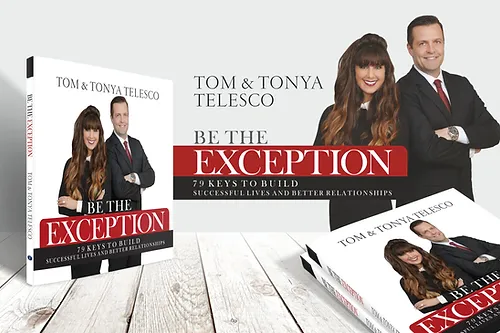Refer to the screenshot and answer the following question in detail:
How many keys are provided in the book?

The book provides 79 keys to build successful lives and better relationships, as indicated below the title on the cover of the book.